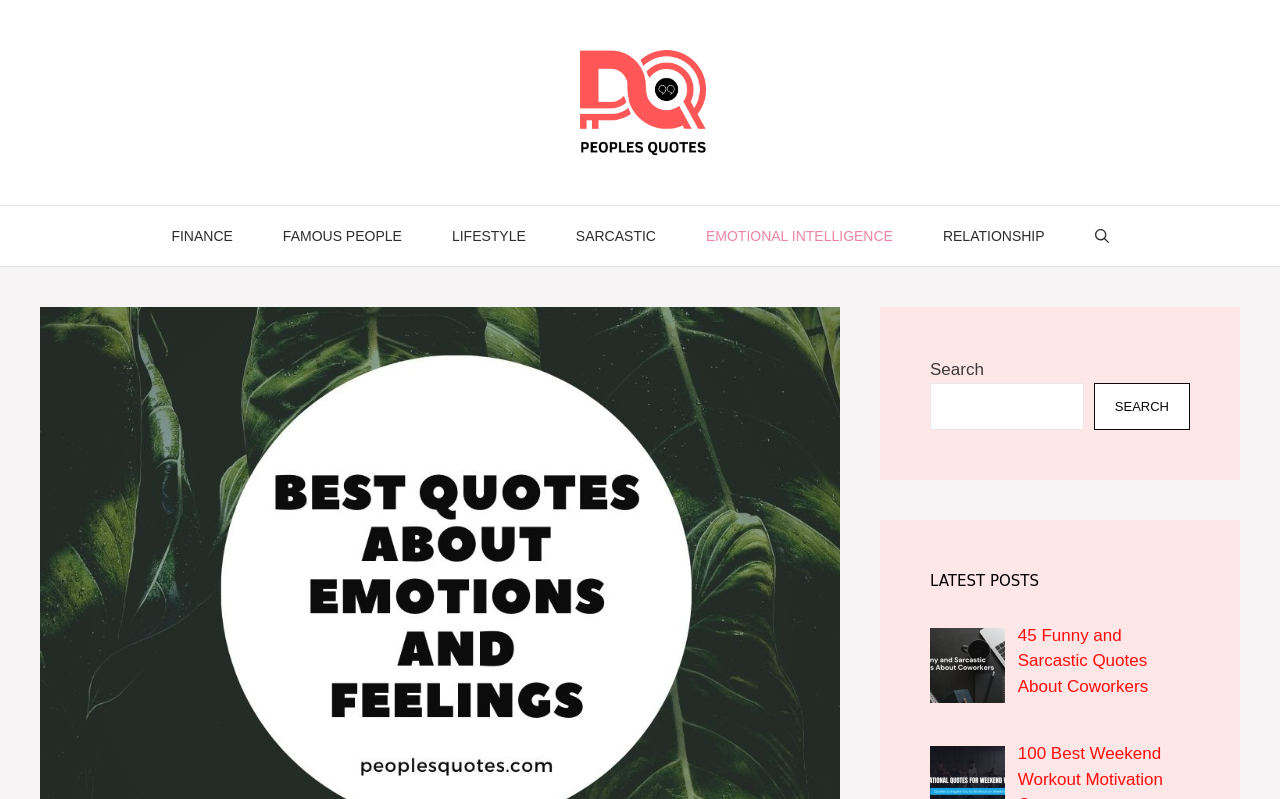Select the bounding box coordinates of the element I need to click to carry out the following instruction: "open search bar".

[0.836, 0.258, 0.886, 0.333]